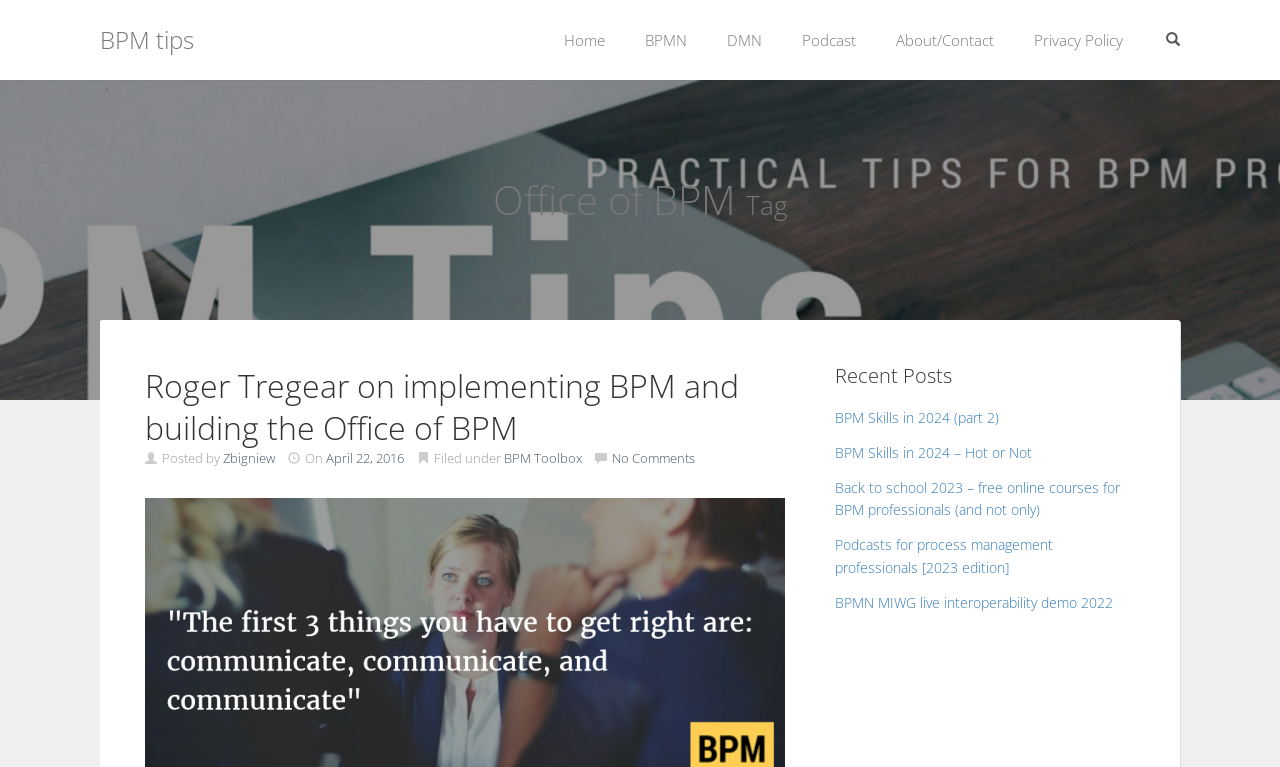From the screenshot, find the bounding box of the UI element matching this description: "Zbigniew". Supply the bounding box coordinates in the form [left, top, right, bottom], each a float between 0 and 1.

[0.174, 0.585, 0.215, 0.609]